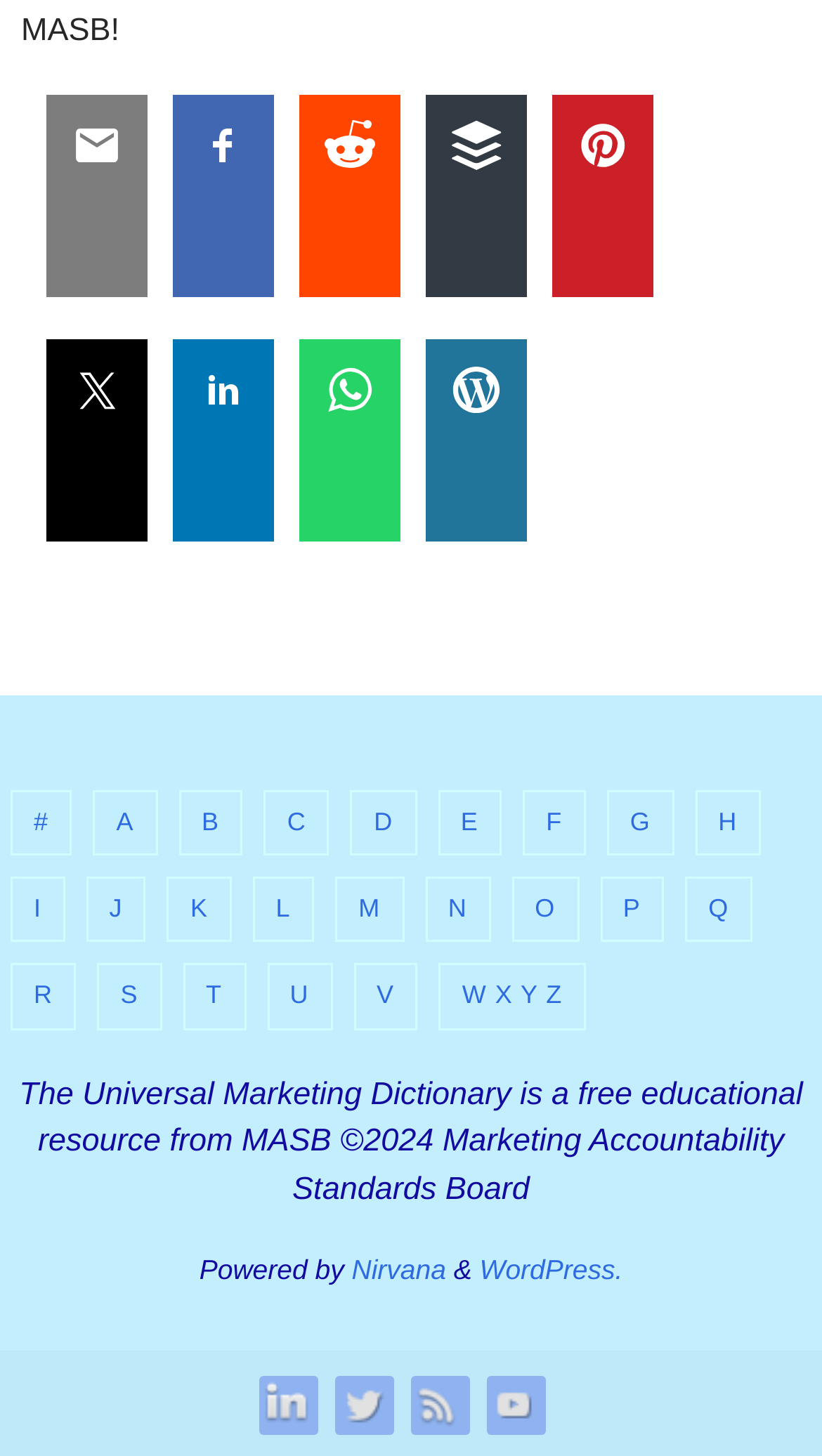What is the name of the organization that powered the webpage?
Using the details shown in the screenshot, provide a comprehensive answer to the question.

According to the text at the bottom of the webpage, the organization that powered the webpage is Nirvana, in collaboration with WordPress.